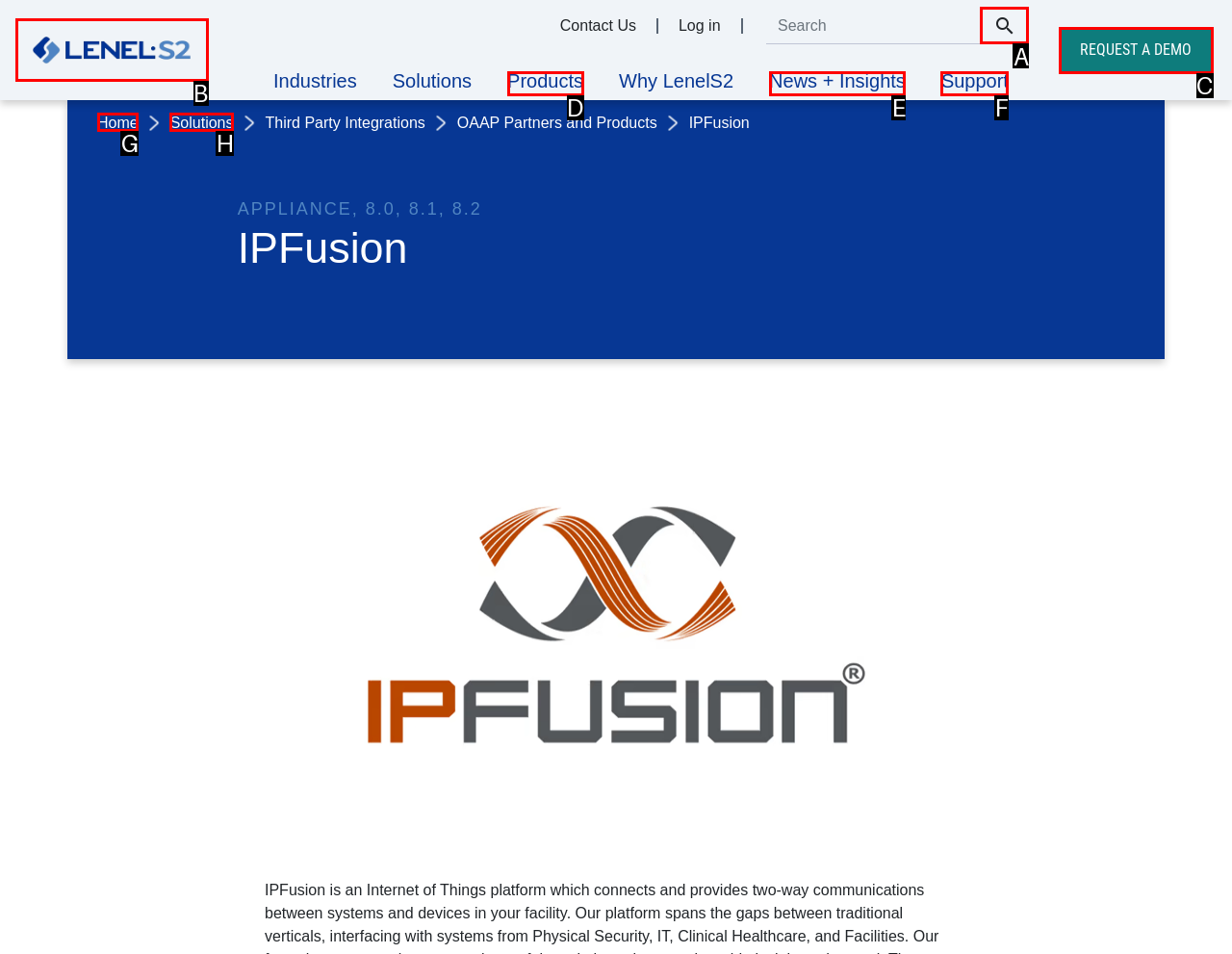Identify the correct UI element to click for the following task: Read the article about tips to survive at workspace Choose the option's letter based on the given choices.

None